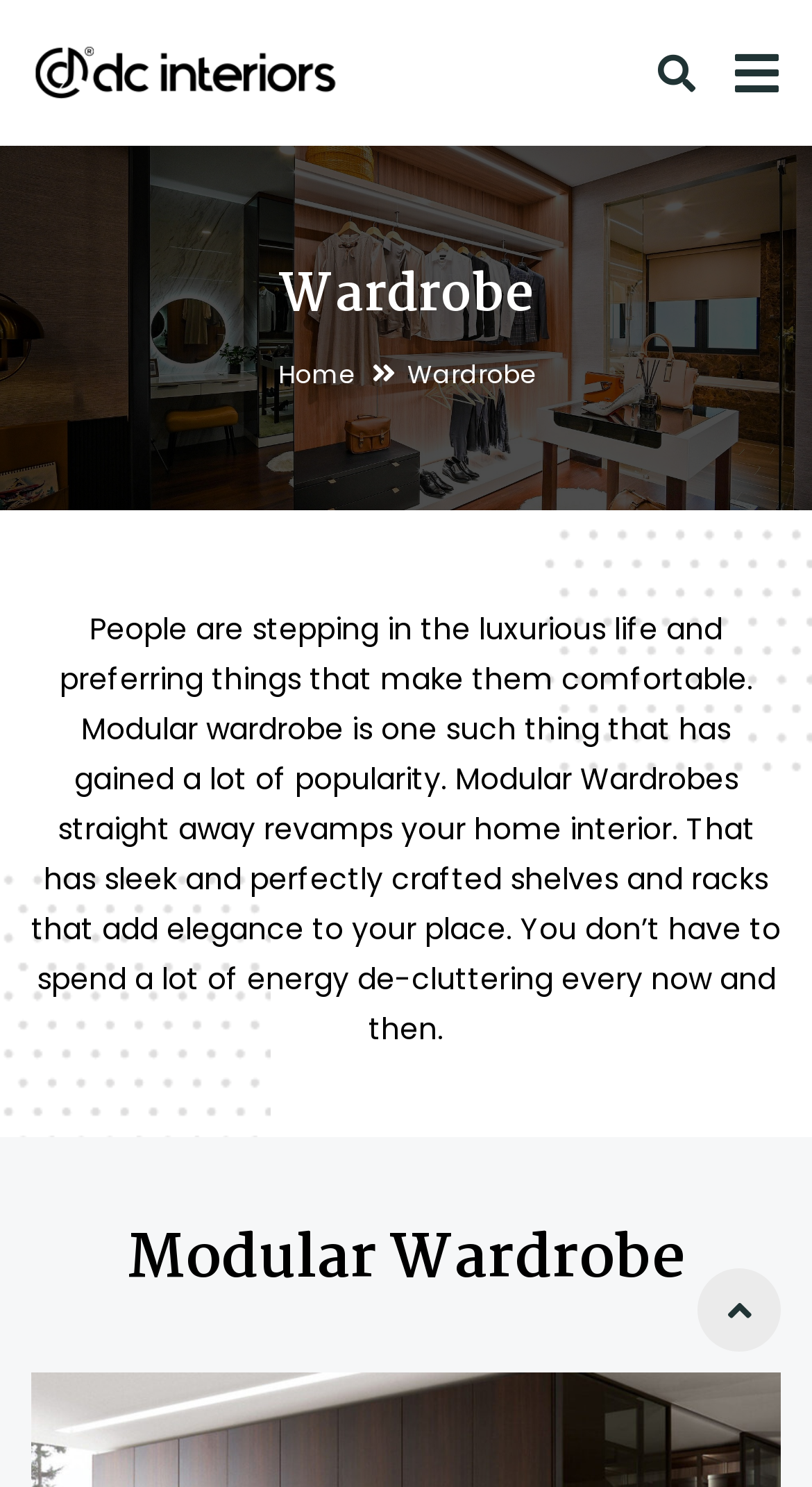Identify the bounding box for the UI element described as: "alt="DC Interiors"". Ensure the coordinates are four float numbers between 0 and 1, formatted as [left, top, right, bottom].

[0.038, 0.033, 0.423, 0.061]